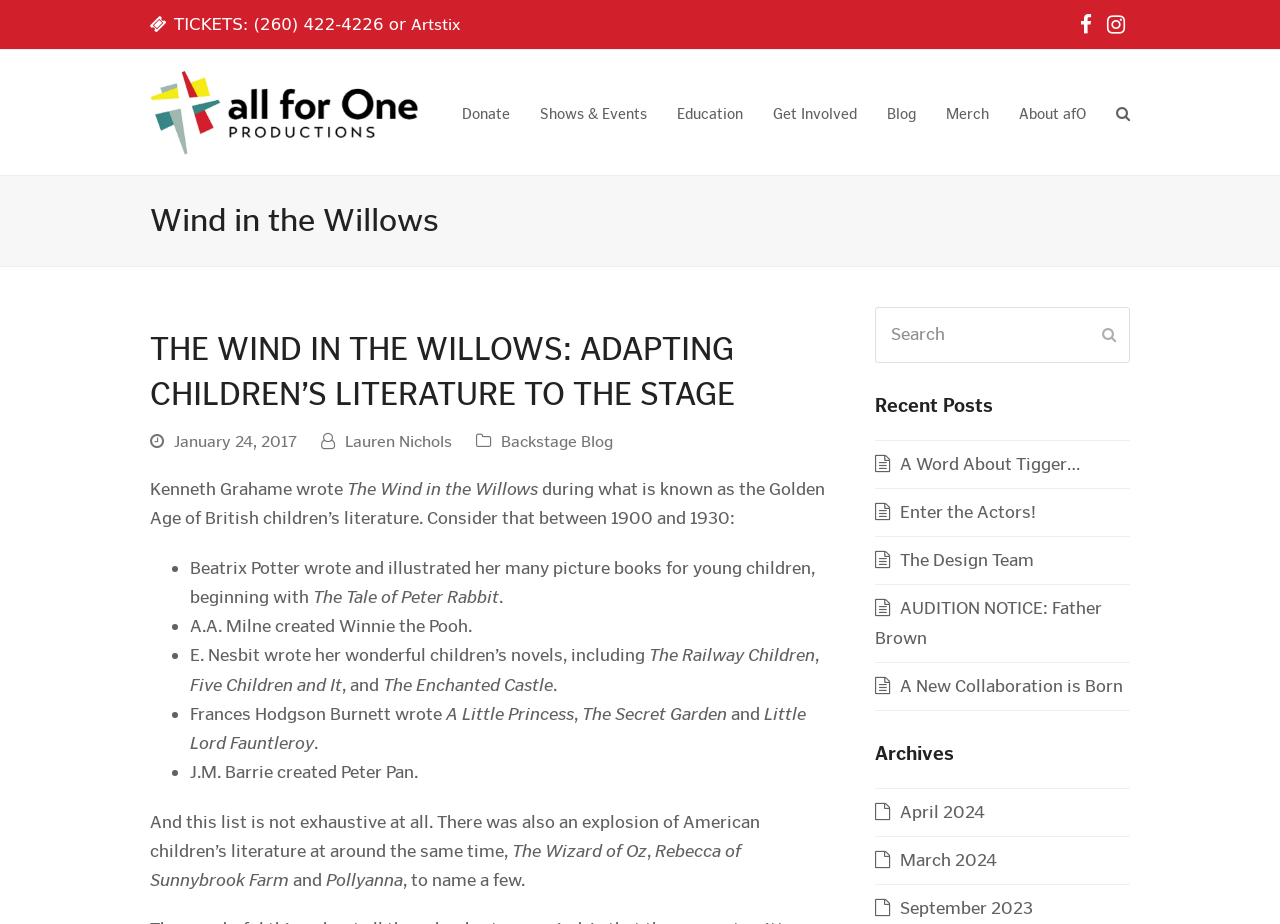Explain the webpage's design and content in an elaborate manner.

The webpage is about "Wind in the Willows" and "all for One productions". At the top, there is a ticket information section with a phone number and a link to "Artstix". Below this section, there is a logo of "all for One productions" with a link to the organization's website. 

To the right of the logo, there is a navigation menu with links to "Donate", "Shows & Events", "Education", "Get Involved", "Blog", "Merch", and "About afO". There is also a search button at the end of the navigation menu.

The main content of the webpage is an article about adapting children's literature to the stage, specifically "The Wind in the Willows". The article is divided into sections with headings, and it discusses the Golden Age of British children's literature, mentioning authors such as Beatrix Potter, A.A. Milne, and E. Nesbit. 

There are also several links to other articles and blog posts, including "A Word About Tigger…", "Enter the Actors!", and "AUDITION NOTICE: Father Brown". At the bottom of the page, there is an archives section with links to articles from different months, including April 2024, March 2024, and September 2023.